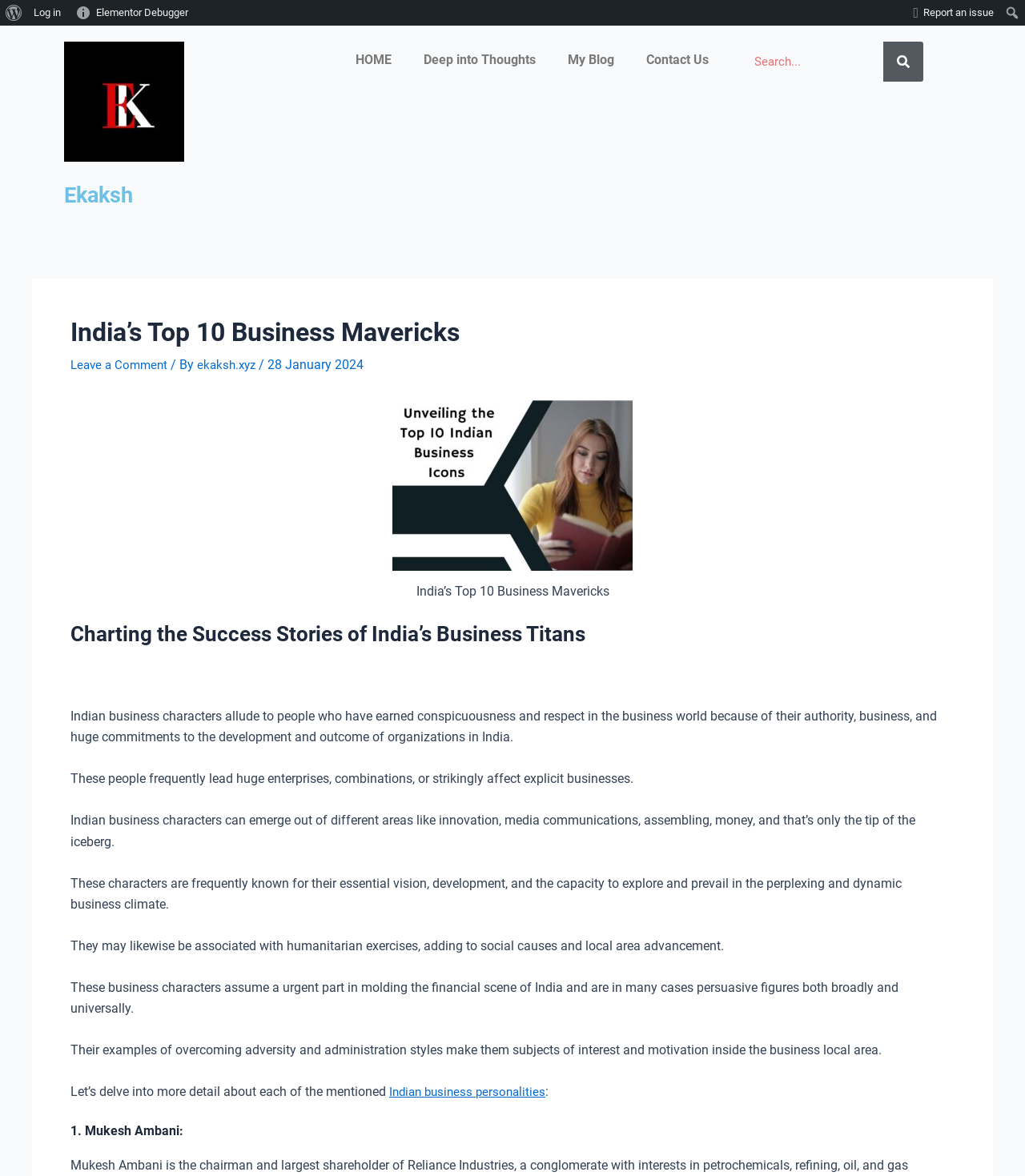Please determine the bounding box coordinates for the element with the description: "HOME".

[0.331, 0.035, 0.398, 0.067]